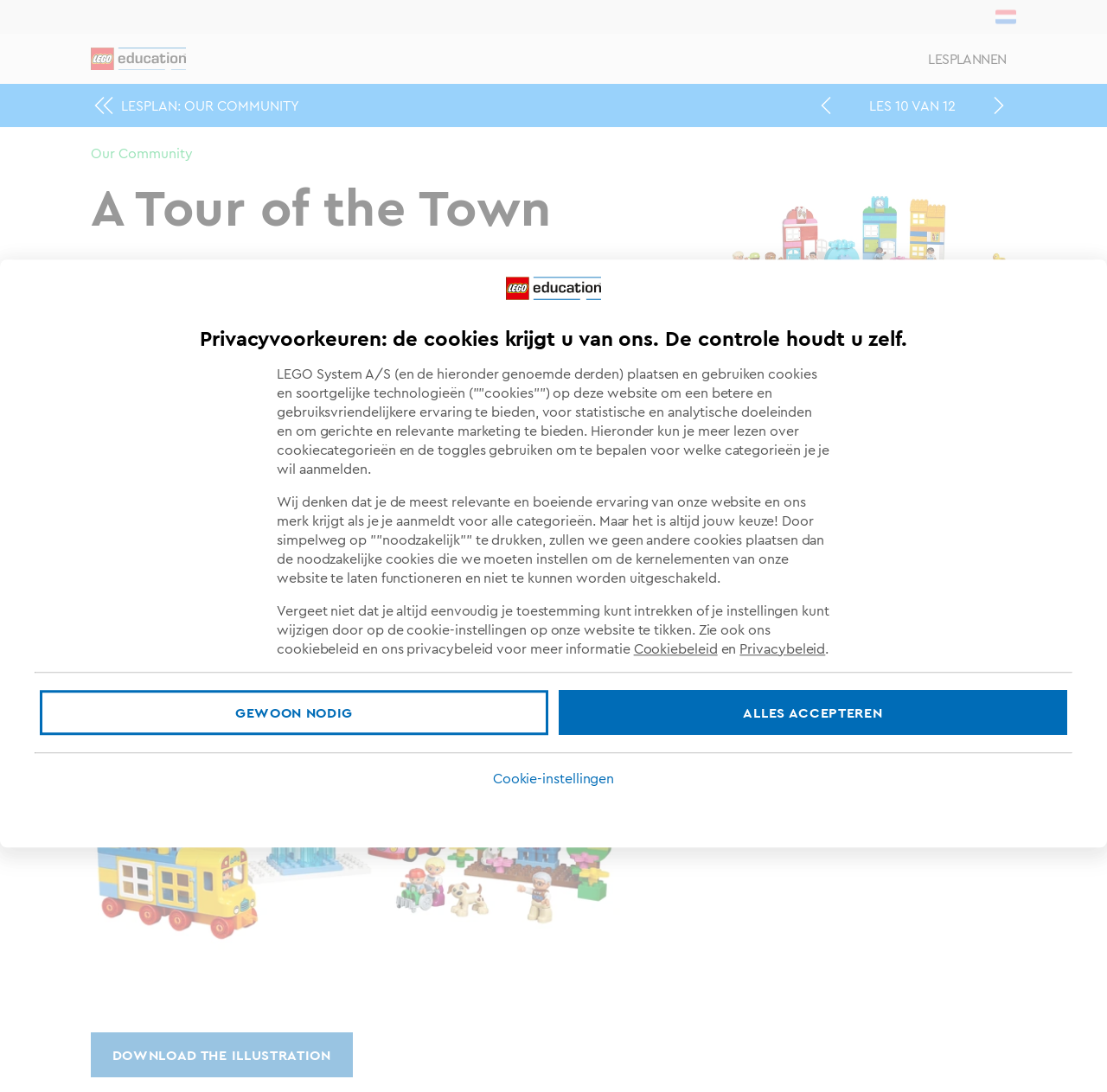What is the image below the 'Connect' section?
Relying on the image, give a concise answer in one word or a brief phrase.

A LEGO model